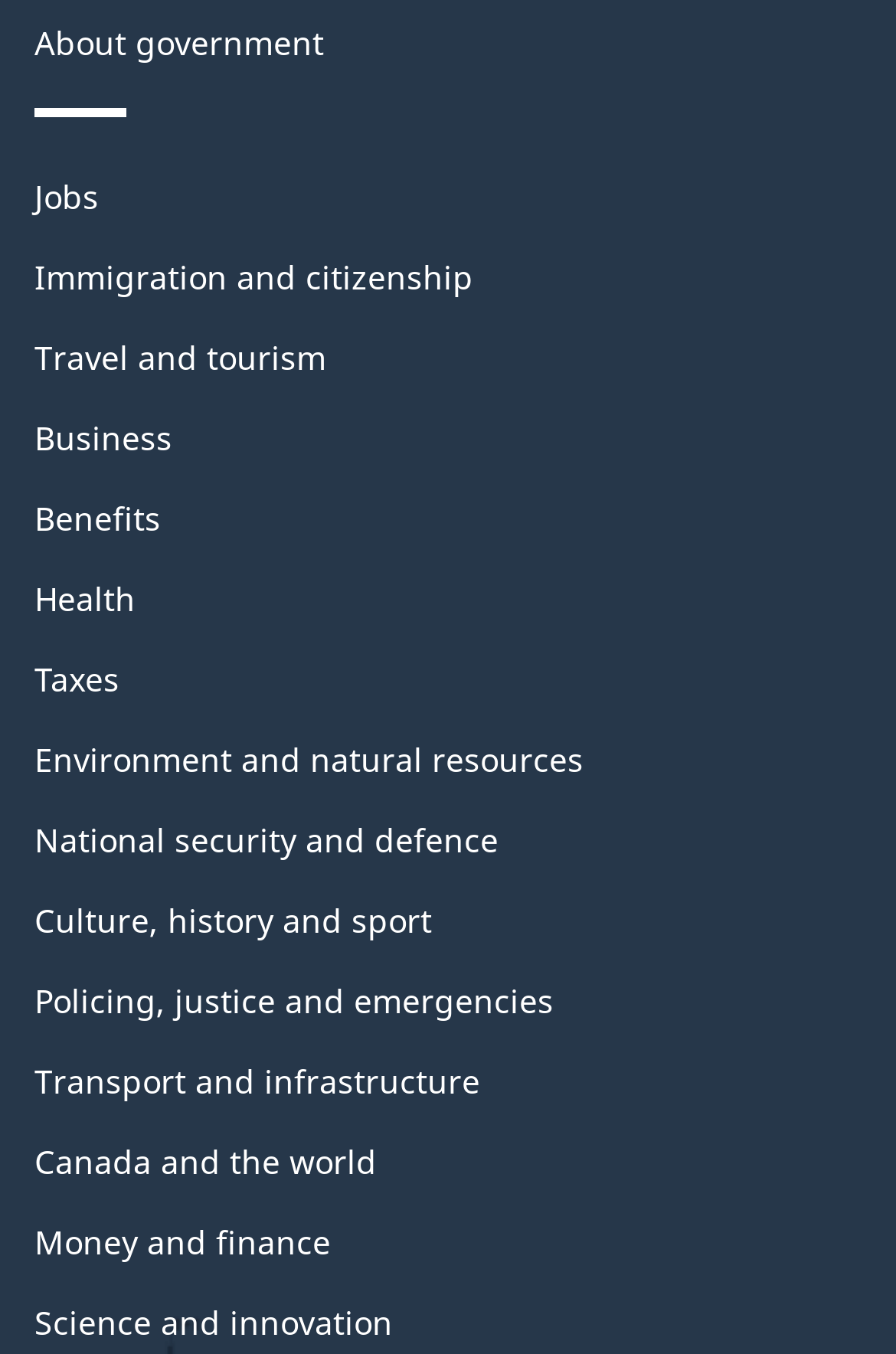Determine the coordinates of the bounding box that should be clicked to complete the instruction: "Discover business resources". The coordinates should be represented by four float numbers between 0 and 1: [left, top, right, bottom].

[0.038, 0.307, 0.192, 0.339]